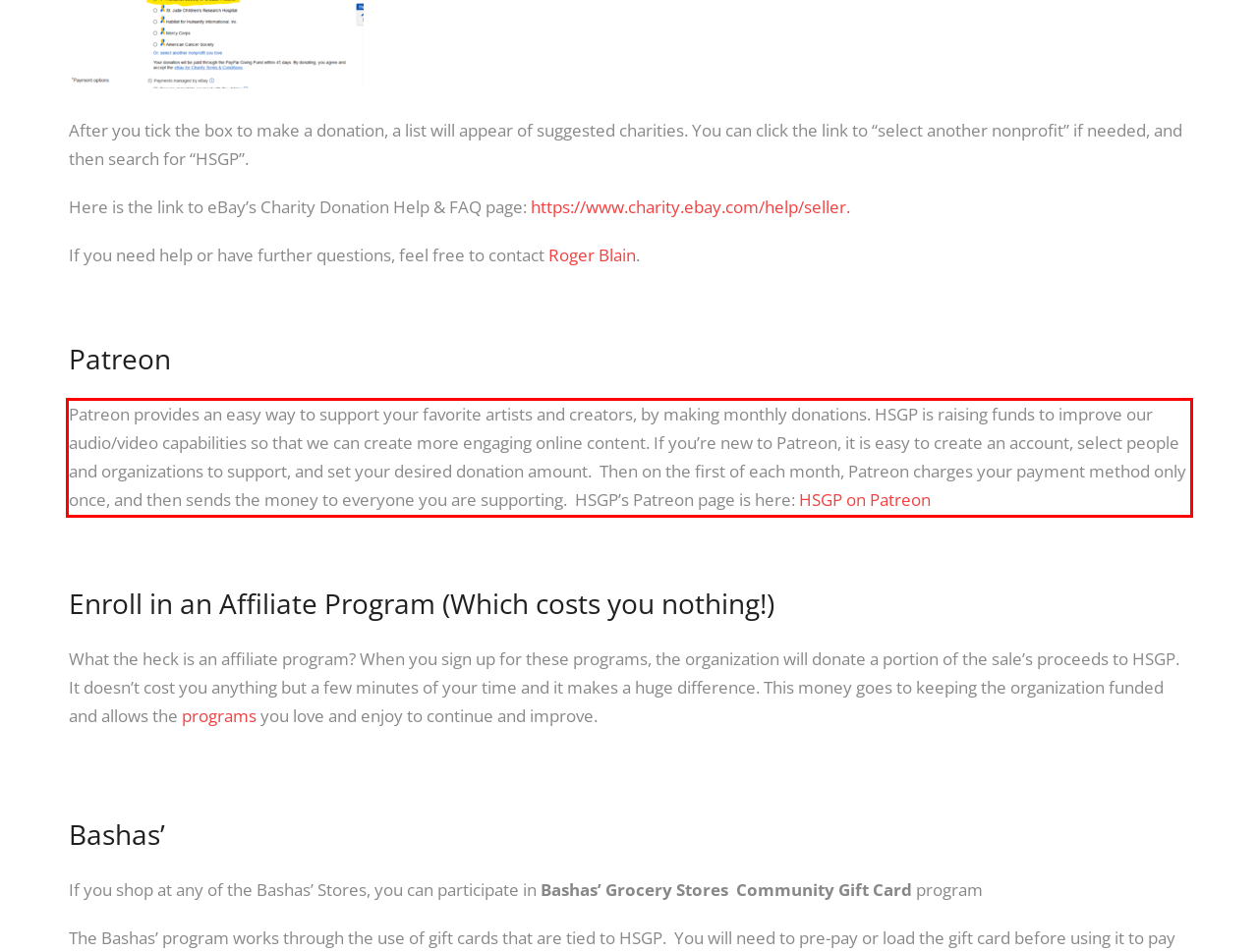Examine the webpage screenshot and use OCR to obtain the text inside the red bounding box.

Patreon provides an easy way to support your favorite artists and creators, by making monthly donations. HSGP is raising funds to improve our audio/video capabilities so that we can create more engaging online content. If you’re new to Patreon, it is easy to create an account, select people and organizations to support, and set your desired donation amount. Then on the first of each month, Patreon charges your payment method only once, and then sends the money to everyone you are supporting. HSGP’s Patreon page is here: HSGP on Patreon